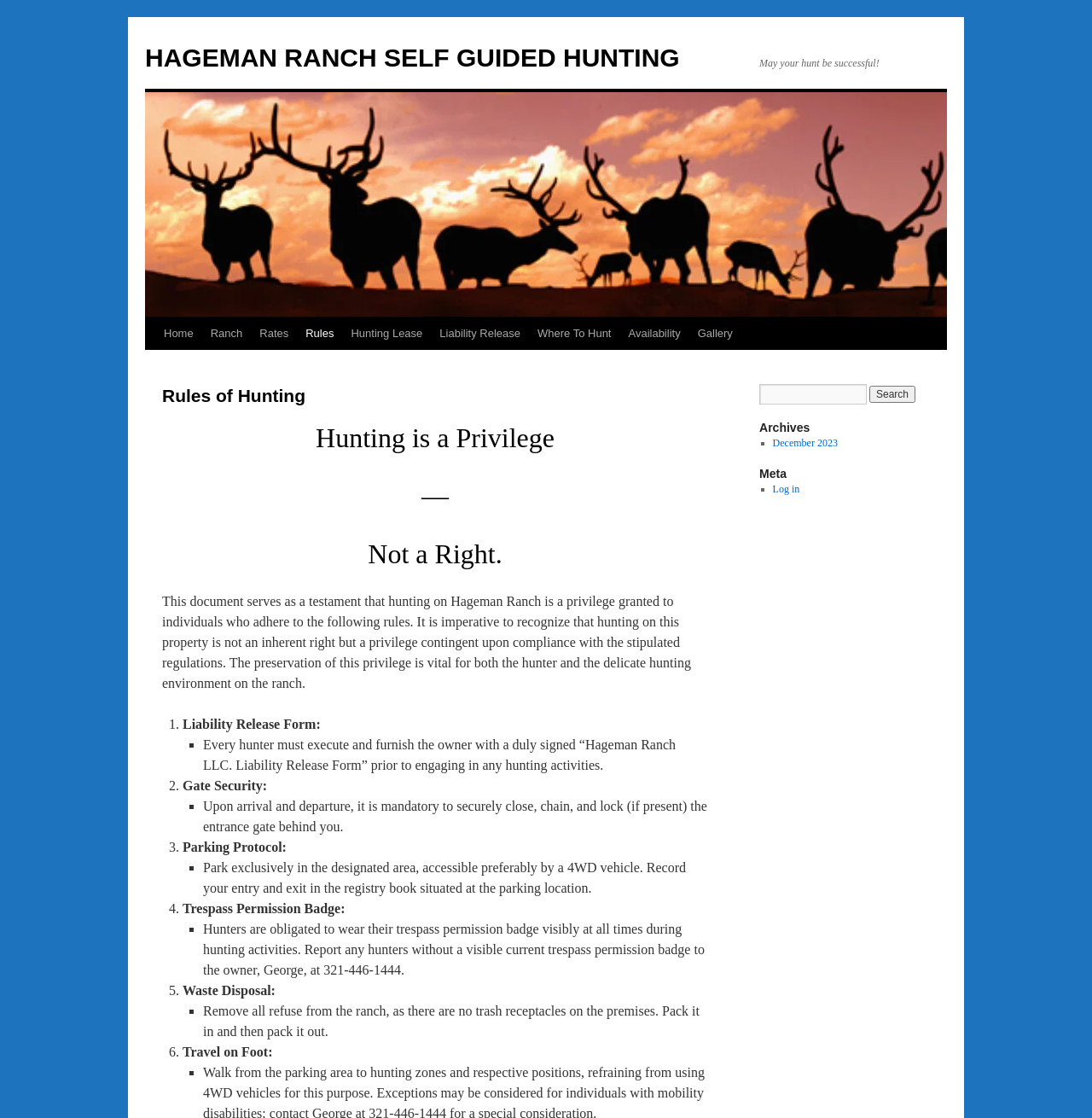Predict the bounding box of the UI element based on this description: "Skip to content".

[0.132, 0.283, 0.148, 0.37]